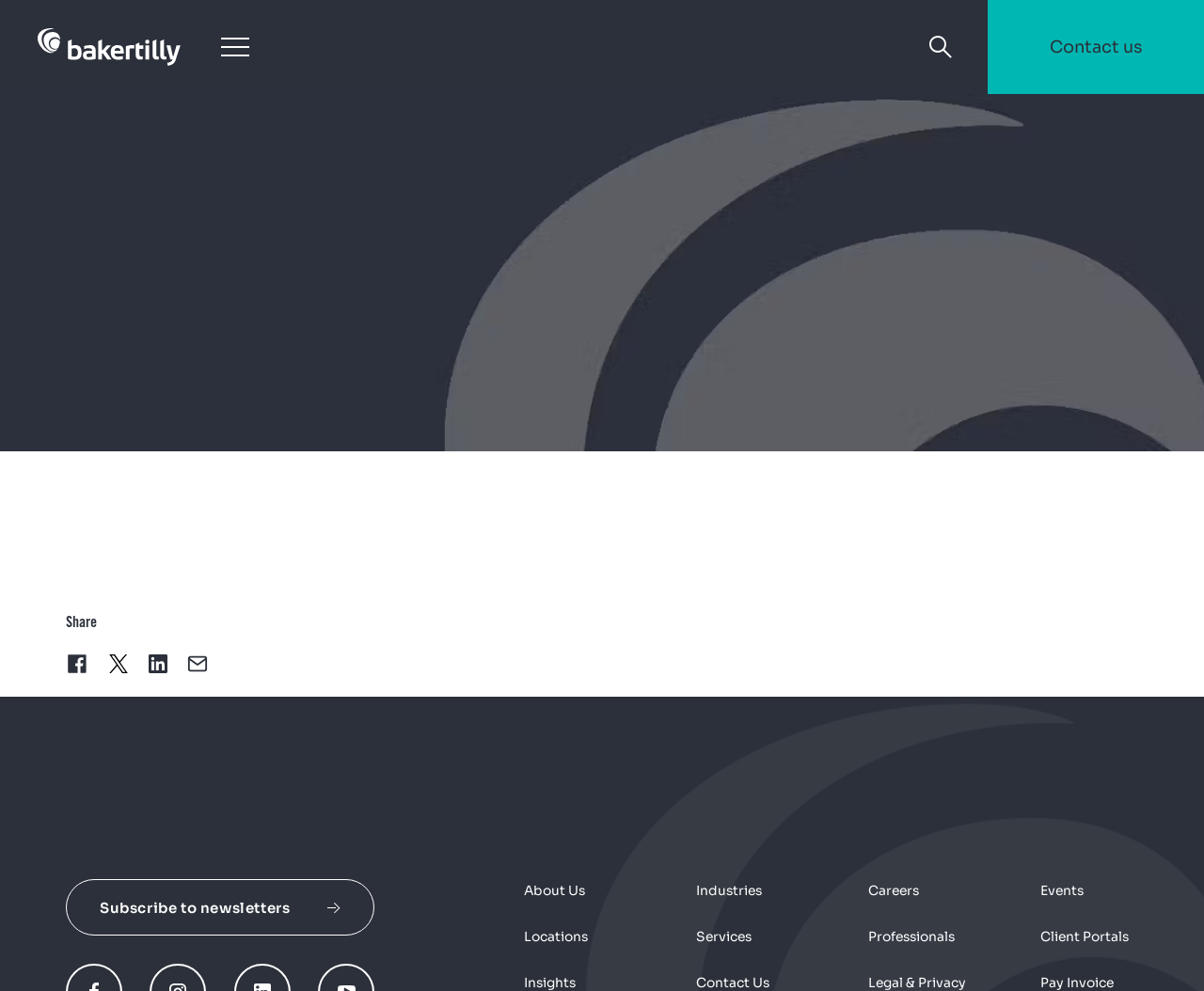Generate an in-depth caption that captures all aspects of the webpage.

The webpage is for Baker Tilly US, LLP, a leading advisory, tax, and assurance firm. At the top left, there is a logo of Baker Tilly, which is also a link, accompanied by a menu button. To the right of the logo, there is a search bar with a search input field and a search button, which has a small magnifying glass icon.

Below the search bar, there is a horizontal menu with several links, including "Contact us" at the far right. The main content of the webpage starts below this menu, with a section that allows users to share the page on various social media platforms, including Facebook, X, and LinkedIn. There are also options to share the page by email and subscribe to newsletters.

Further down, there are several links to different sections of the website, including "About Us", "Industries", "Careers", "Events", "Locations", "Services", "Professionals", and "Client Portals". These links are arranged in two rows, with the first row containing the first four links and the second row containing the last four links.